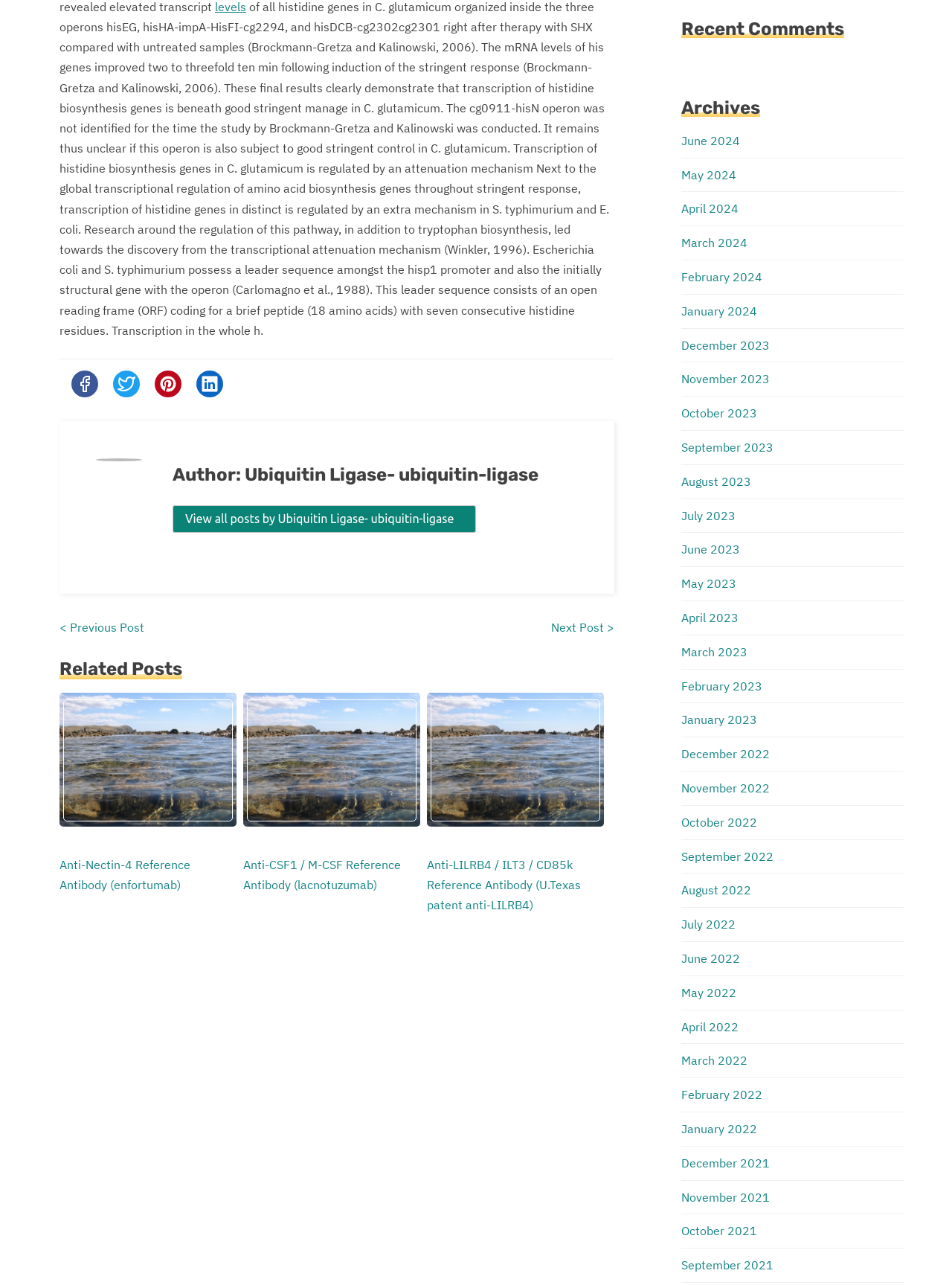Find the bounding box coordinates for the UI element whose description is: "Anti-Nectin-4 Reference Antibody (enfortumab)". The coordinates should be four float numbers between 0 and 1, in the format [left, top, right, bottom].

[0.062, 0.667, 0.2, 0.694]